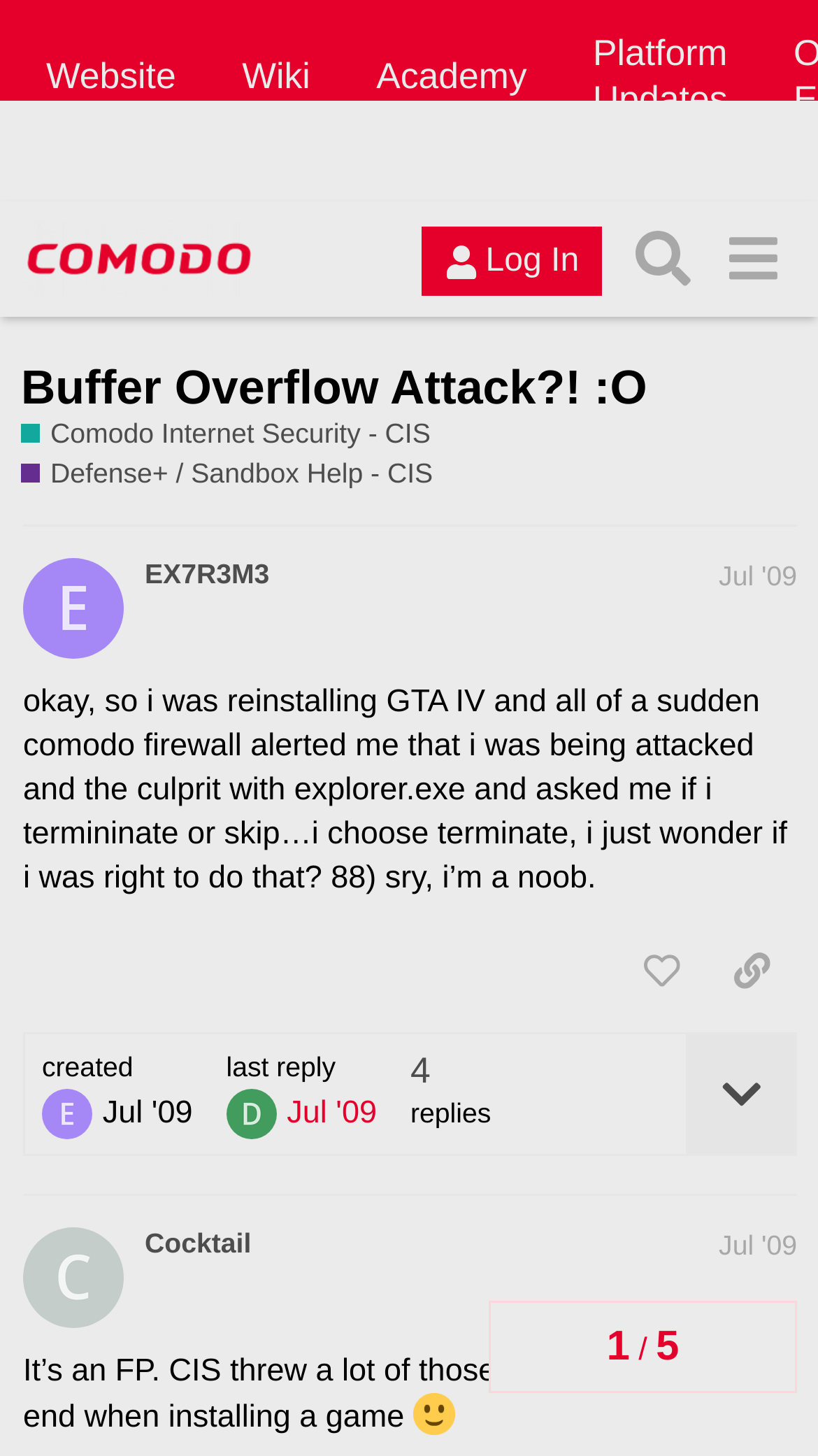Please determine the bounding box coordinates of the element's region to click for the following instruction: "Click on the 'Log In' button".

[0.516, 0.156, 0.736, 0.204]